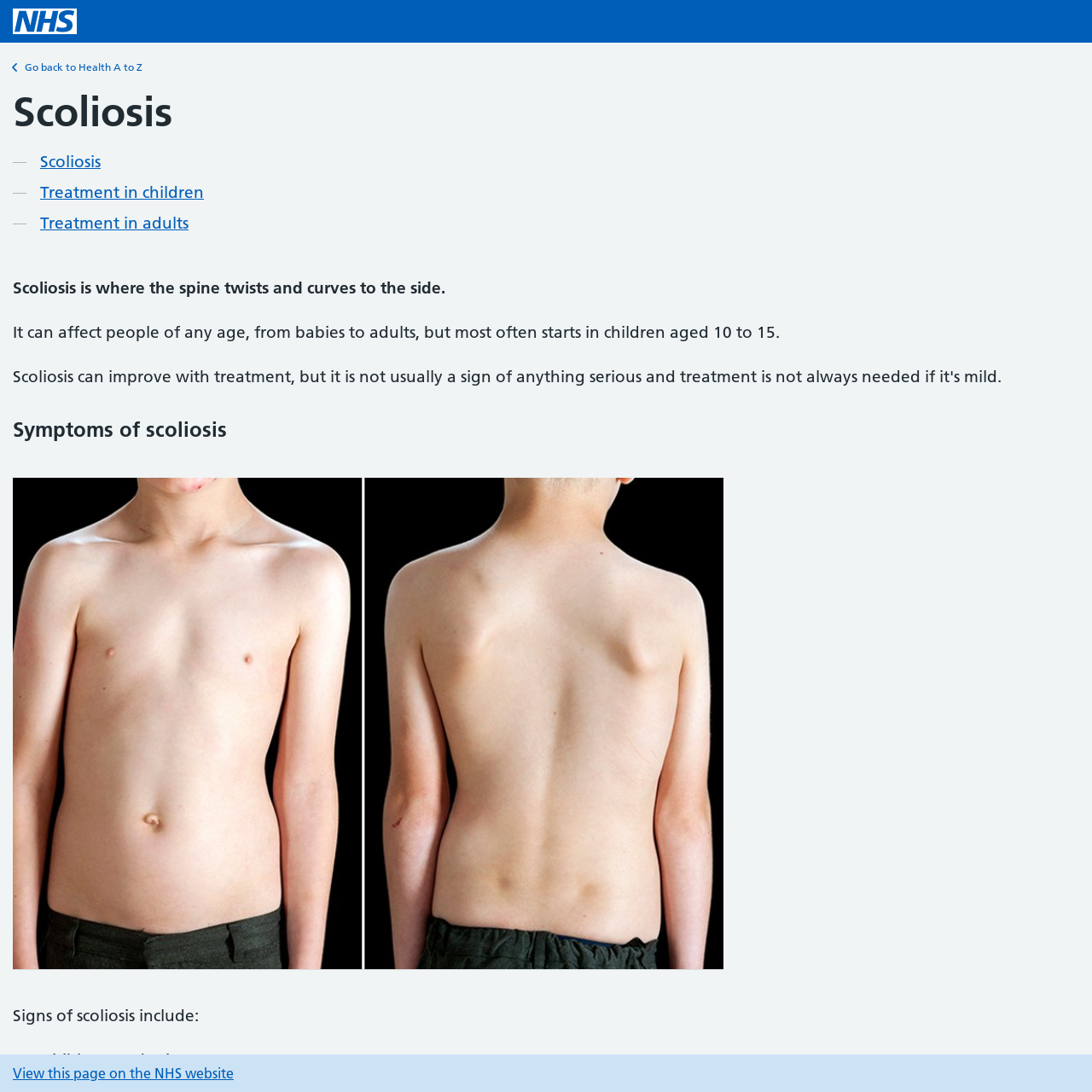Please determine the bounding box of the UI element that matches this description: Treatment in adults. The coordinates should be given as (top-left x, top-left y, bottom-right x, bottom-right y), with all values between 0 and 1.

[0.037, 0.194, 0.173, 0.216]